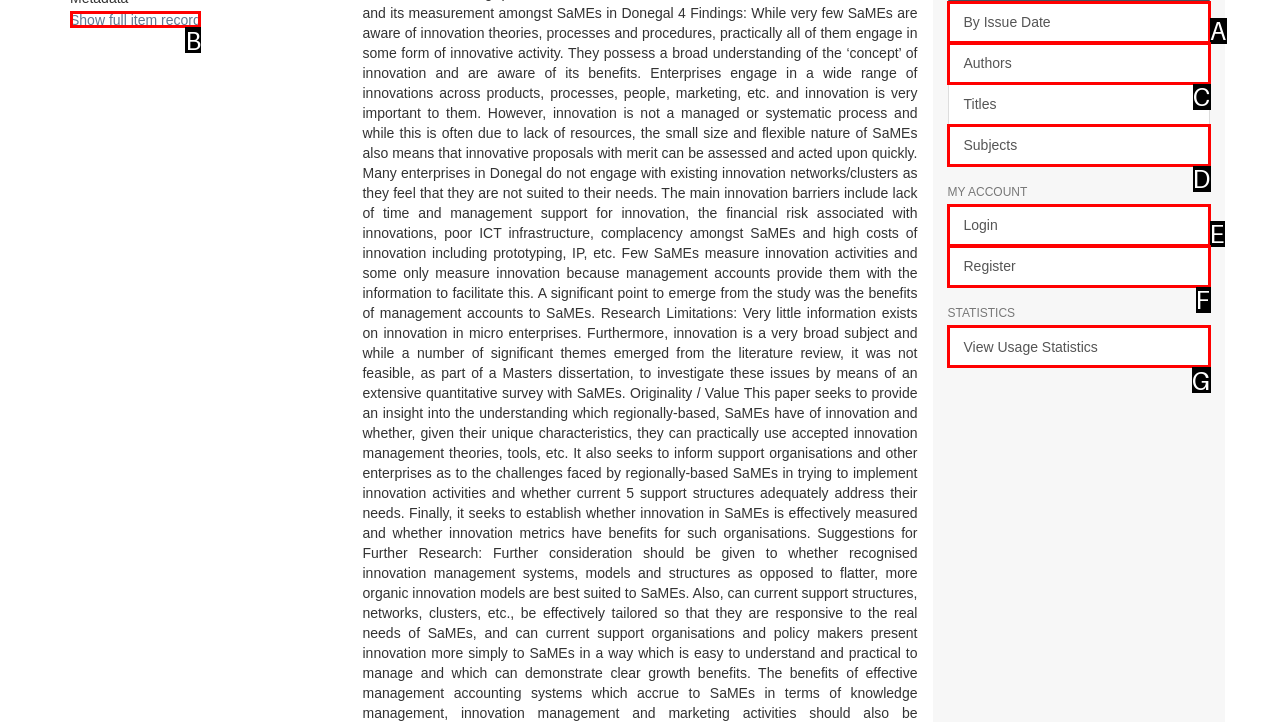Which HTML element matches the description: Subjects the best? Answer directly with the letter of the chosen option.

D